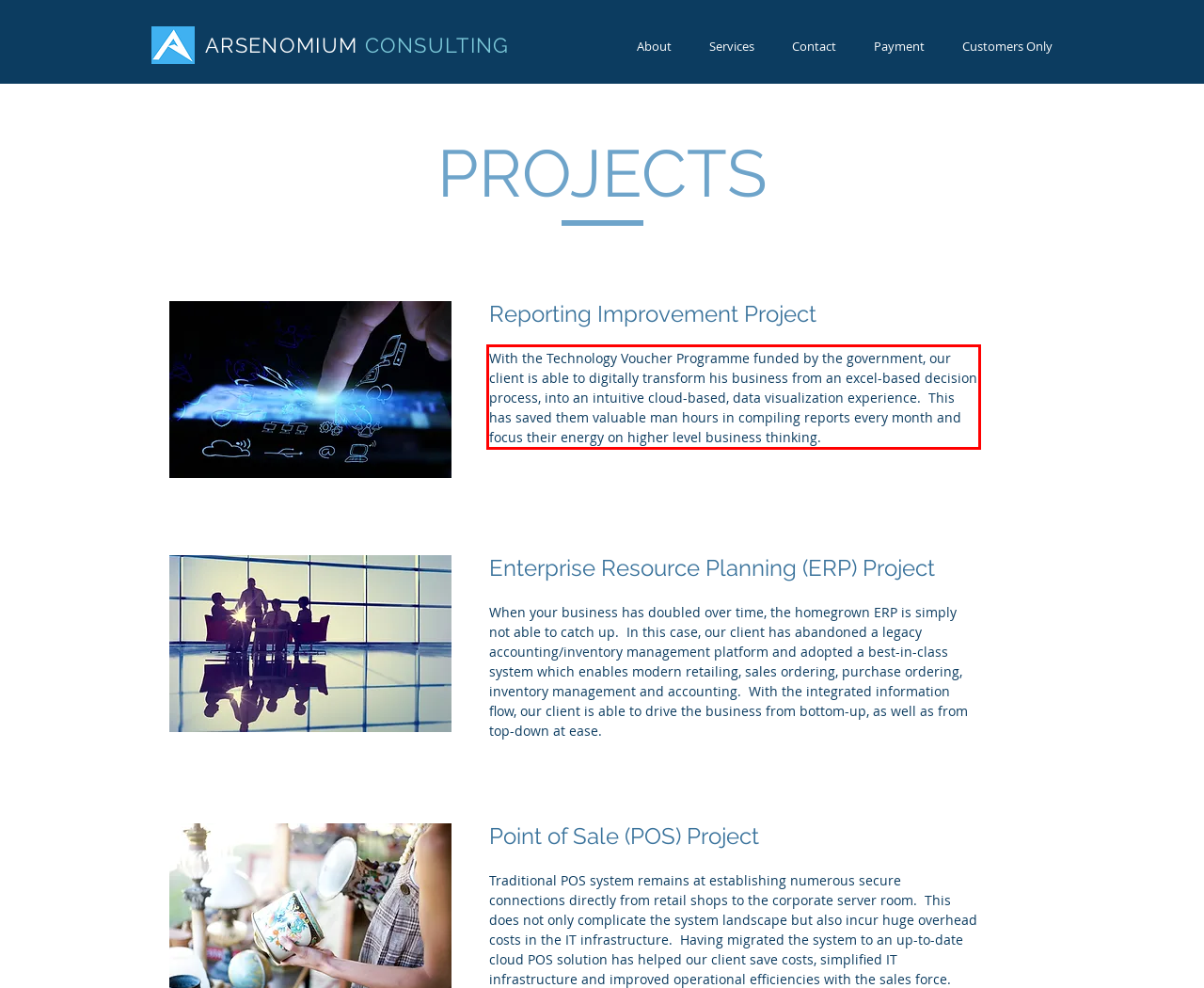Locate the red bounding box in the provided webpage screenshot and use OCR to determine the text content inside it.

With the Technology Voucher Programme funded by the government, our client is able to digitally transform his business from an excel-based decision process, into an intuitive cloud-based, data visualization experience. This has saved them valuable man hours in compiling reports every month and focus their energy on higher level business thinking.